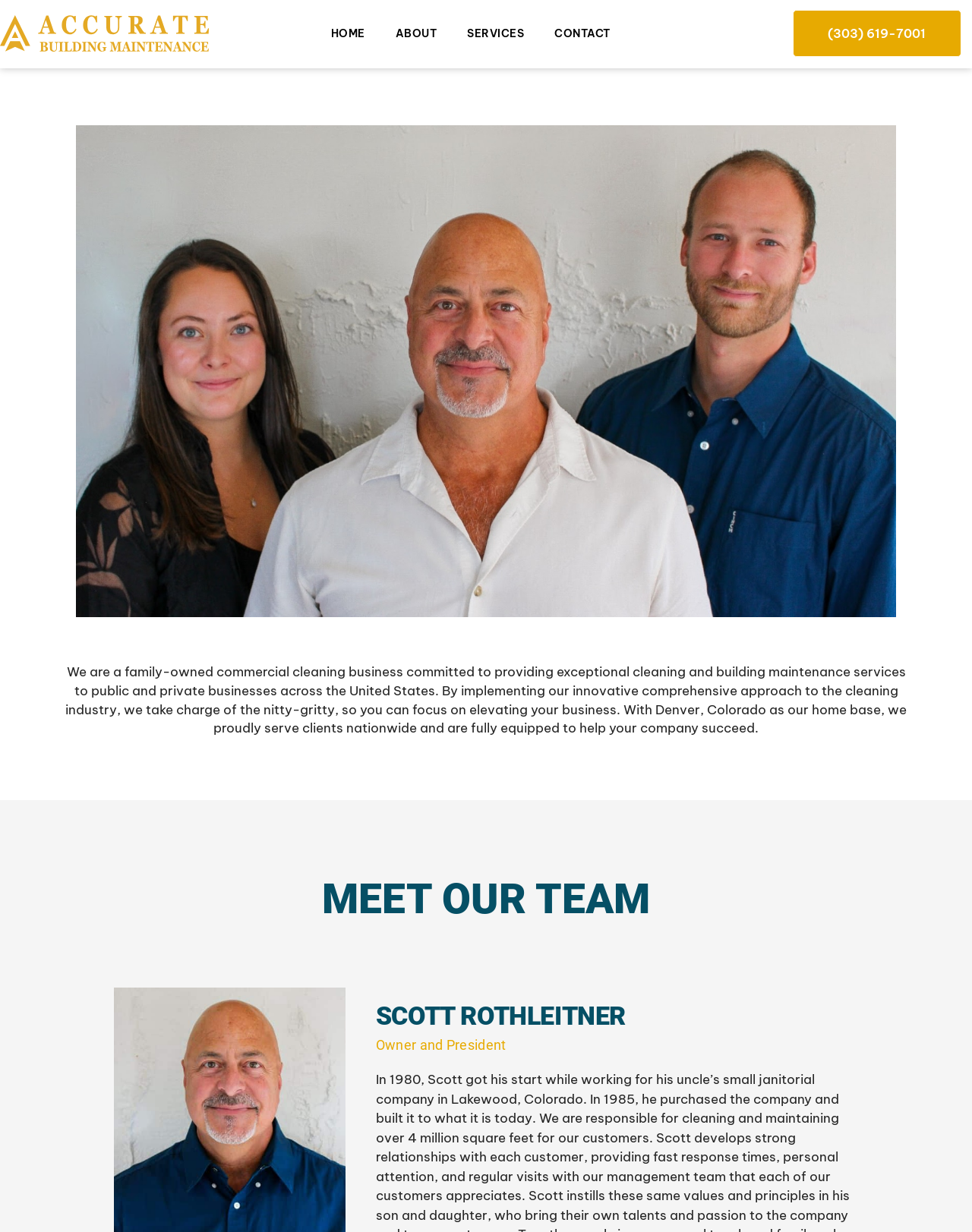Answer the question with a single word or phrase: 
What is the name of the company?

Accurate Building Maintenance